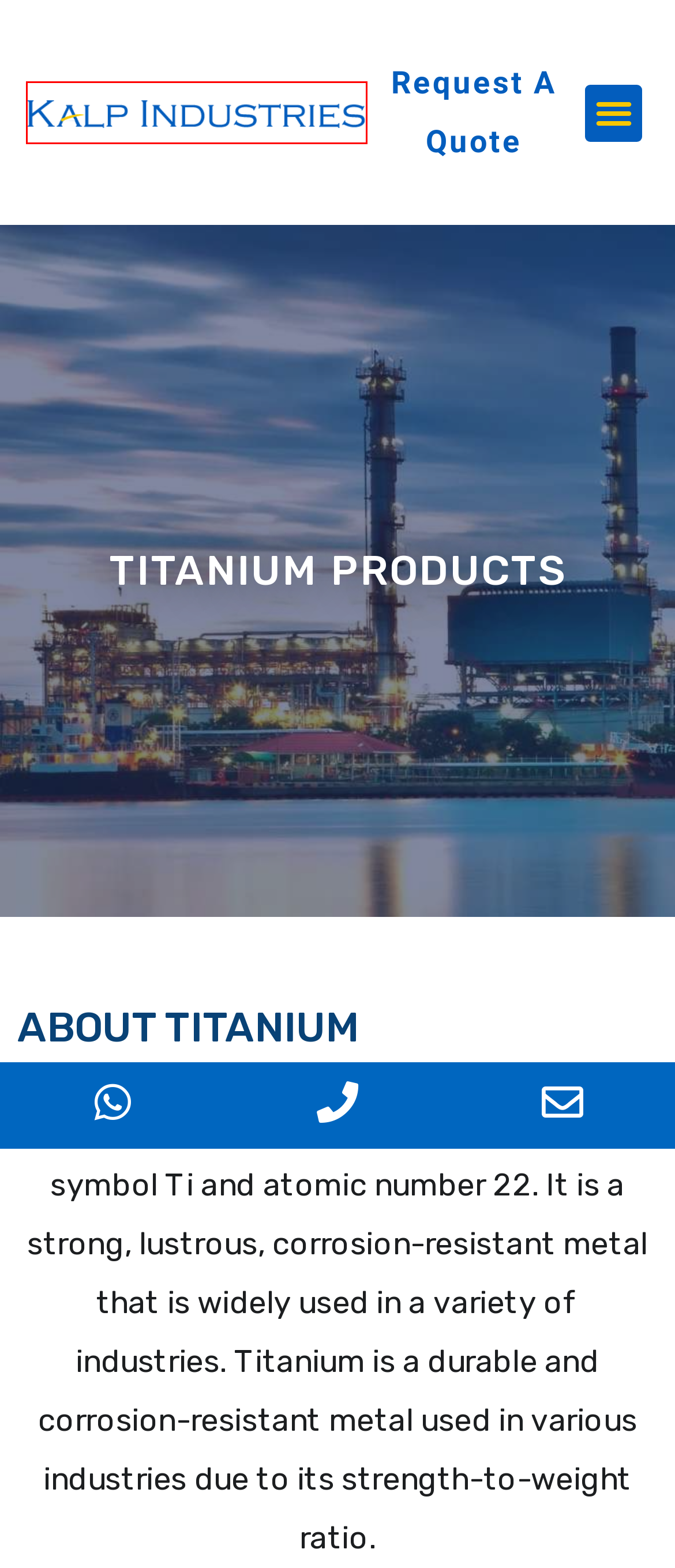Analyze the webpage screenshot with a red bounding box highlighting a UI element. Select the description that best matches the new webpage after clicking the highlighted element. Here are the options:
A. Stainless Steel 304 / 304L / 304H Pipe Fittings Supplier
B. SS 304 / 304L / 304H Instrumentation Valves Supplier
C. Stainless Steel 304 / 304L / 304H Fasteners Supplier
D. Contact Us - Kalp Industries
E. Kalp Industries - Fasteners, Valves, Tubing & Fittings Supplier
F. Titanium Gr. 2 Circle & Rings Manufacturer
G. Stainless Steel 304 / 304L / 304H Ferrule Fittings Supplier
H. Stainless Steel 304 / 304L / 304H Circle & Rings Supplier

E